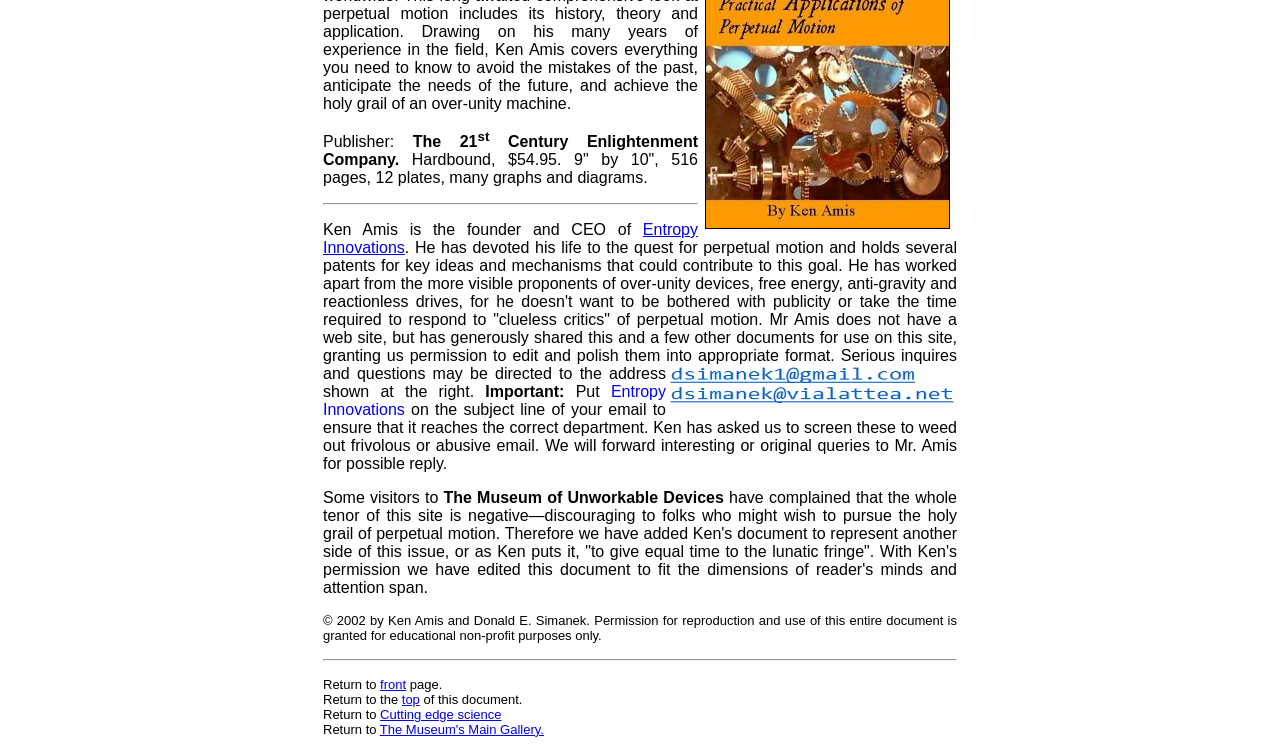Given the description of the UI element: "Lectures Plus", predict the bounding box coordinates in the form of [left, top, right, bottom], with each value being a float between 0 and 1.

None